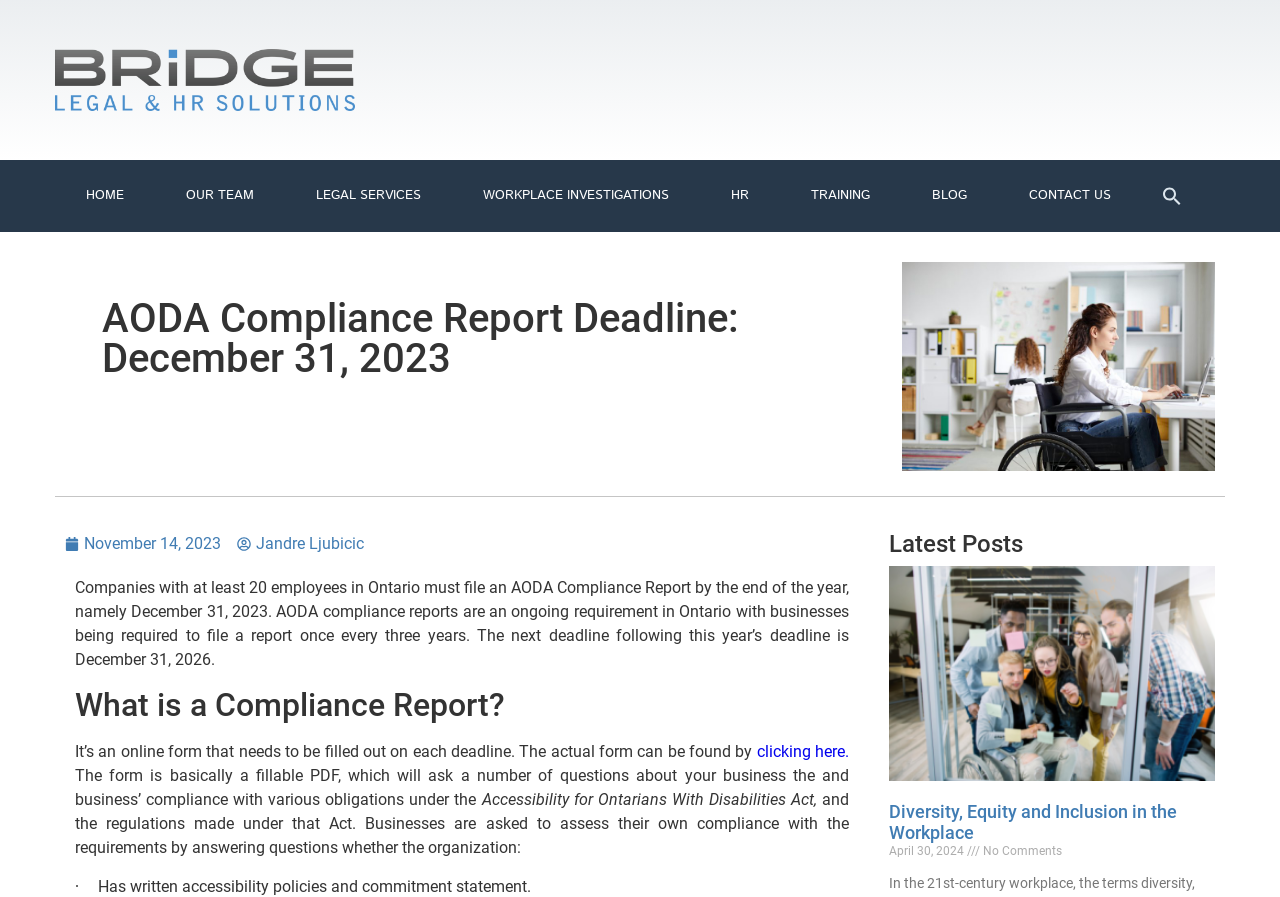What is the purpose of the AODA Compliance Report?
Answer with a single word or short phrase according to what you see in the image.

To assess business compliance